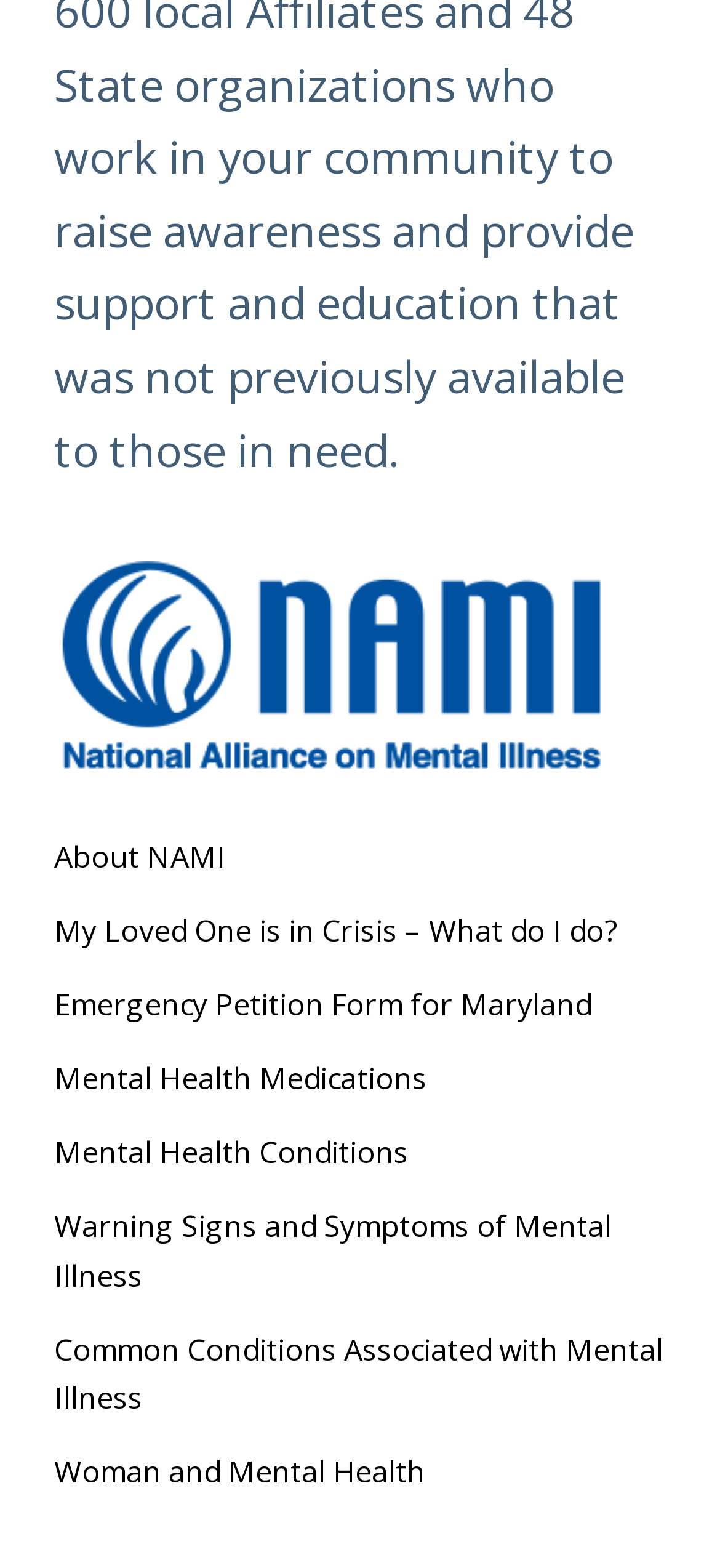Determine the bounding box coordinates of the clickable region to execute the instruction: "learn about mental health medications". The coordinates should be four float numbers between 0 and 1, denoted as [left, top, right, bottom].

[0.075, 0.675, 0.593, 0.701]